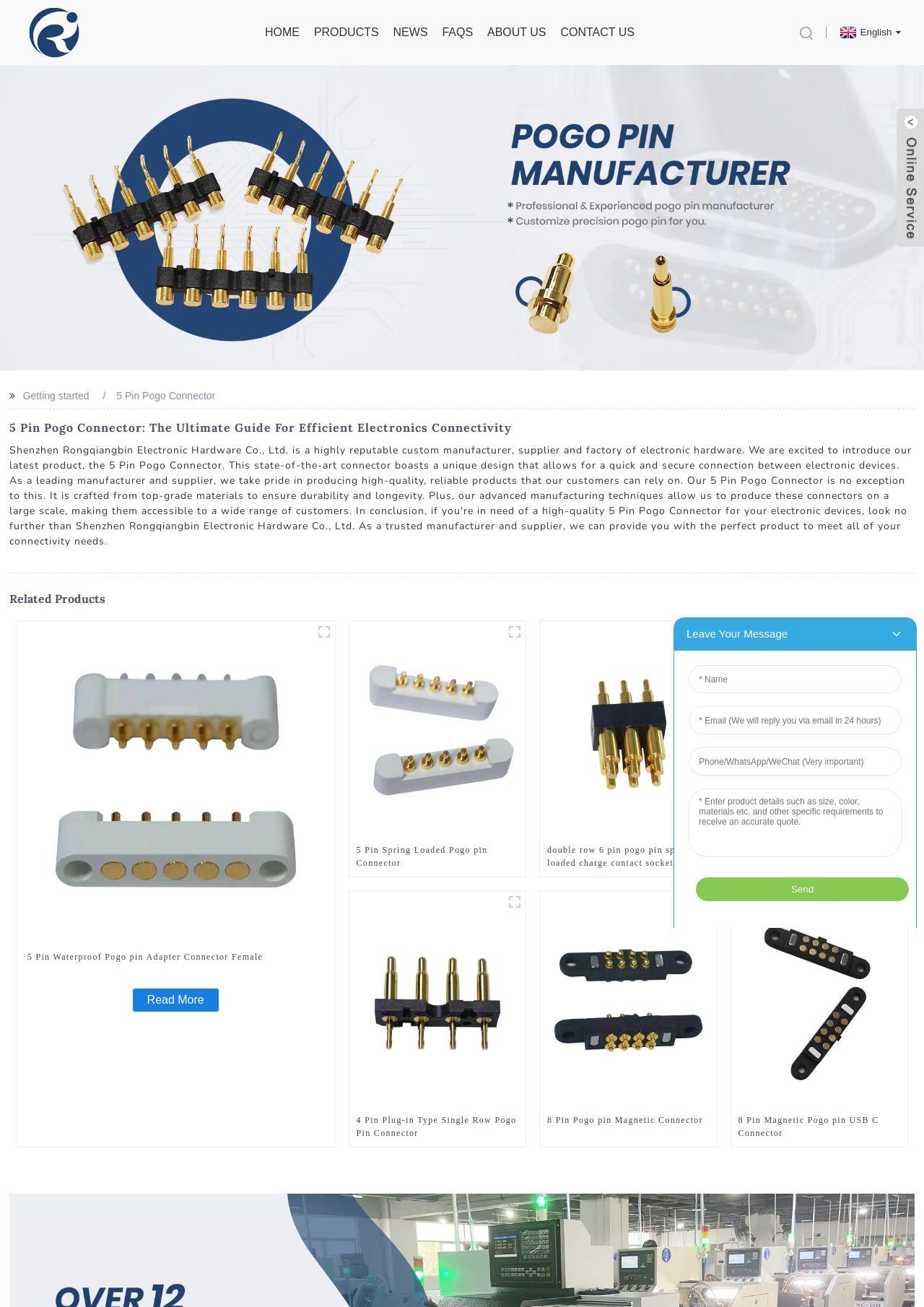Determine the coordinates of the bounding box that should be clicked to complete the instruction: "Contact us through Whatsapp". The coordinates should be represented by four float numbers between 0 and 1: [left, top, right, bottom].

[0.906, 0.495, 0.961, 0.534]